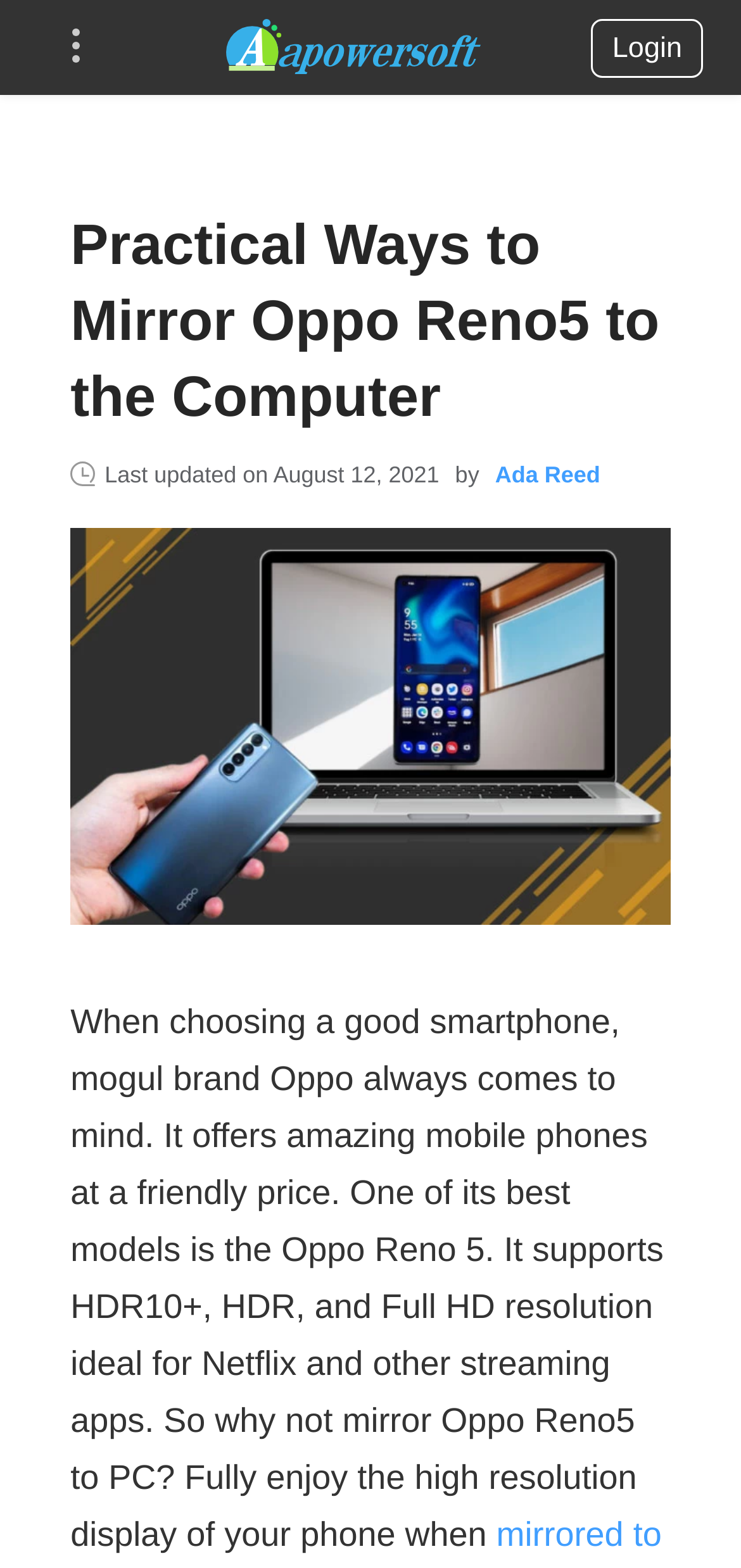What is the name of the author of this article?
Based on the image, give a one-word or short phrase answer.

Ada Reed